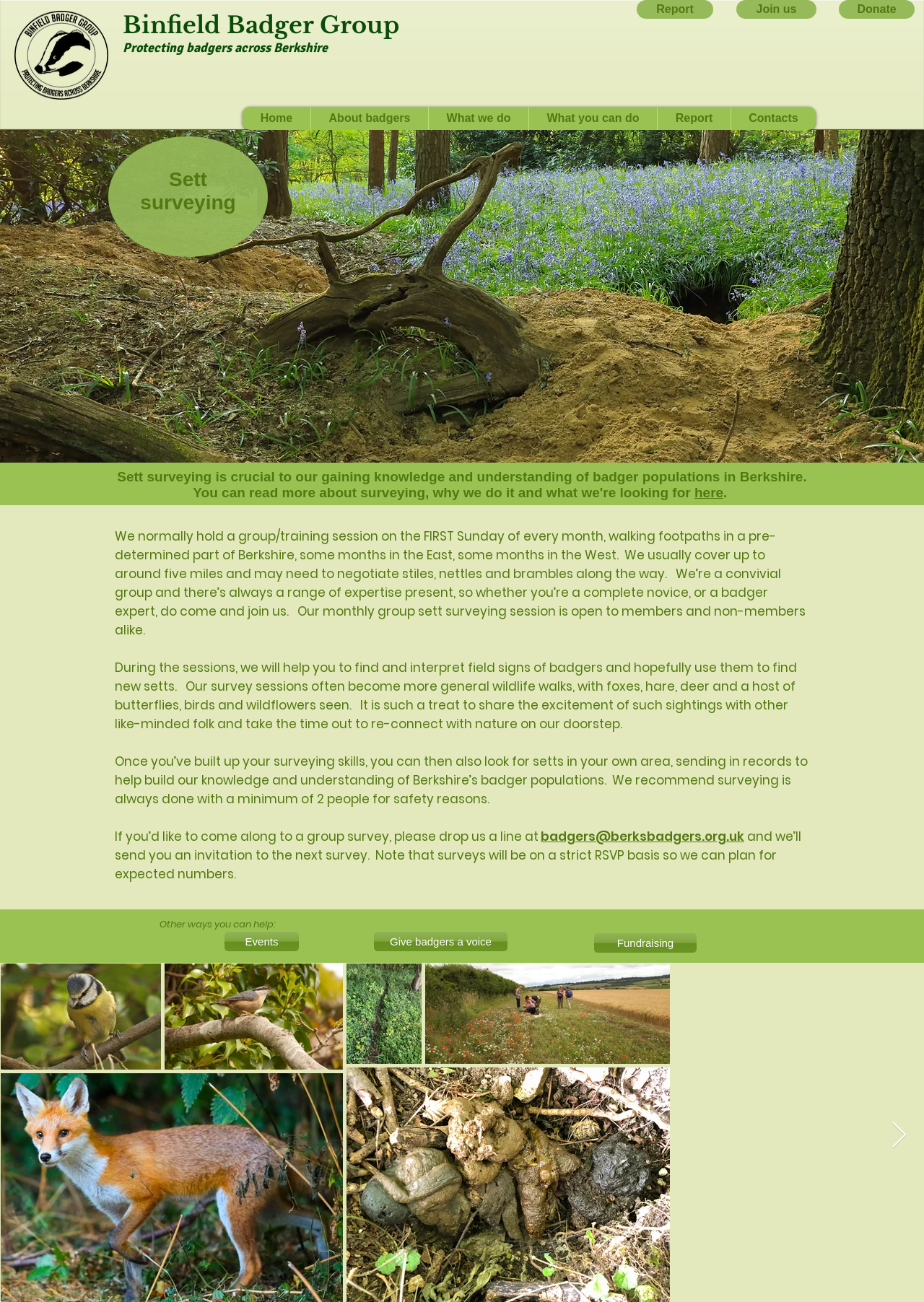Identify the bounding box coordinates of the region that needs to be clicked to carry out this instruction: "Click Events". Provide these coordinates as four float numbers ranging from 0 to 1, i.e., [left, top, right, bottom].

[0.243, 0.716, 0.323, 0.731]